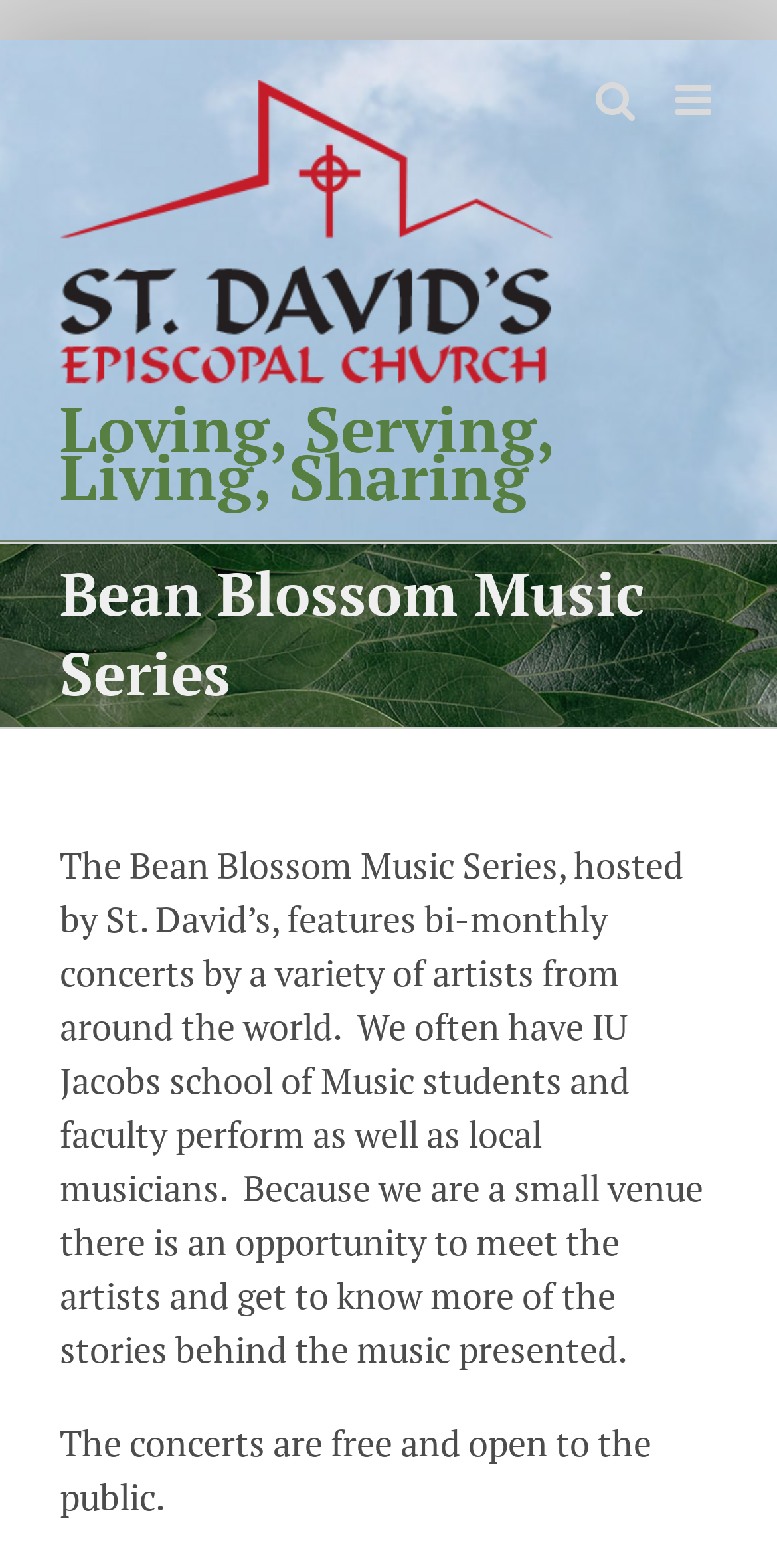Generate a comprehensive description of the webpage content.

The webpage is about the Bean Blossom Music Series, hosted by St. David's Episcopal Church. At the top left corner, there is a logo of St. David's Episcopal Church, which is also a link. Next to the logo, there is a heading that reads "Loving, Serving, Living, Sharing". On the top right corner, there are two links: "Toggle mobile menu" and "Toggle mobile search".

Below the top section, there is a page title bar that spans the entire width of the page. Within this section, there is a heading that reads "Bean Blossom Music Series". Below the heading, there is a paragraph of text that describes the music series, mentioning that it features bi-monthly concerts by various artists, including IU Jacobs school of Music students and faculty, as well as local musicians. The text also notes that the concerts provide an opportunity to meet the artists and learn more about the music.

Finally, there is a smaller paragraph of text at the bottom of the page title bar, stating that the concerts are free and open to the public.